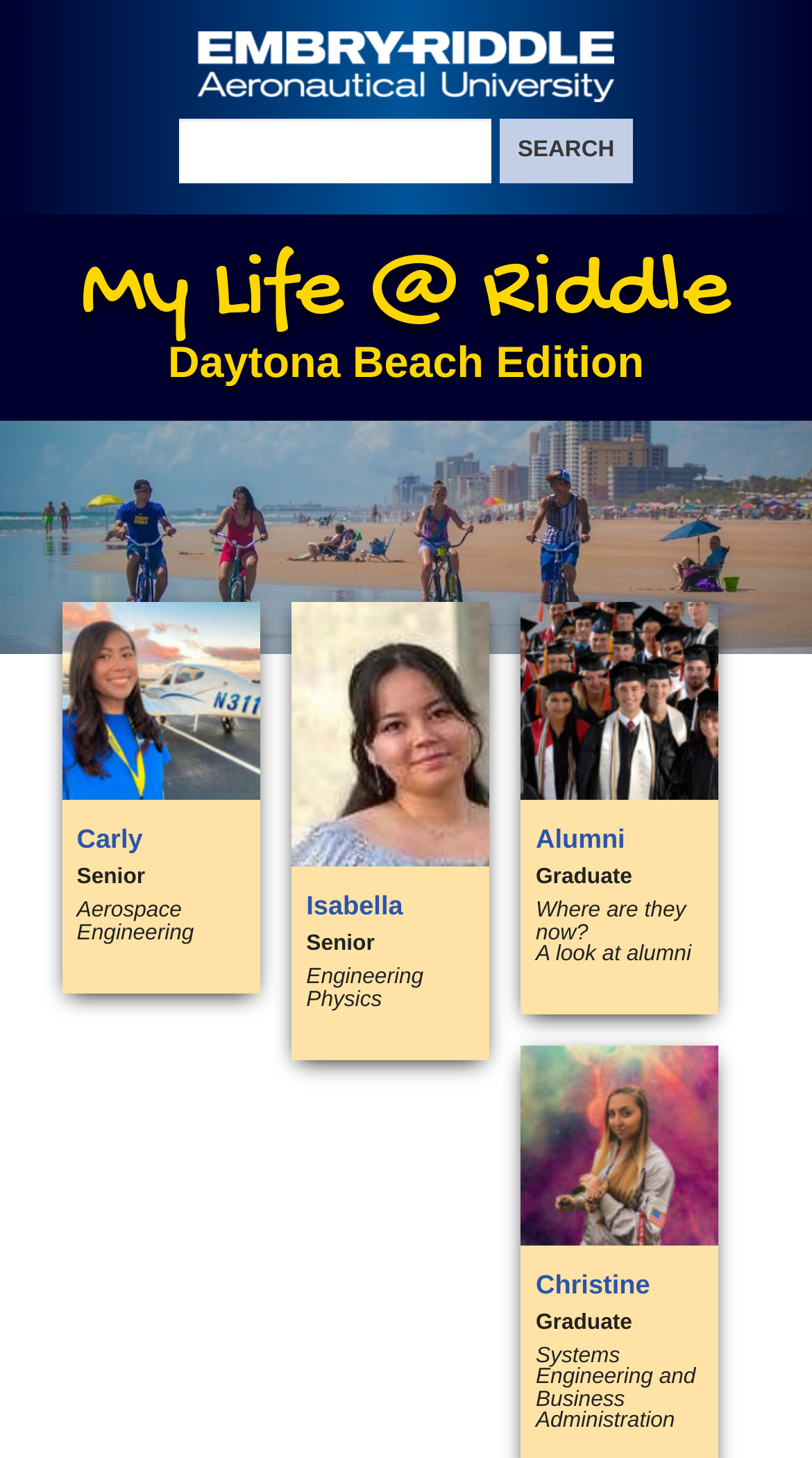What is the name of the first student blogger?
Using the details shown in the screenshot, provide a comprehensive answer to the question.

I looked at the first link with a student name and description, which is 'Carly Senior Aerospace Engineering'. The name of the student blogger is Carly.